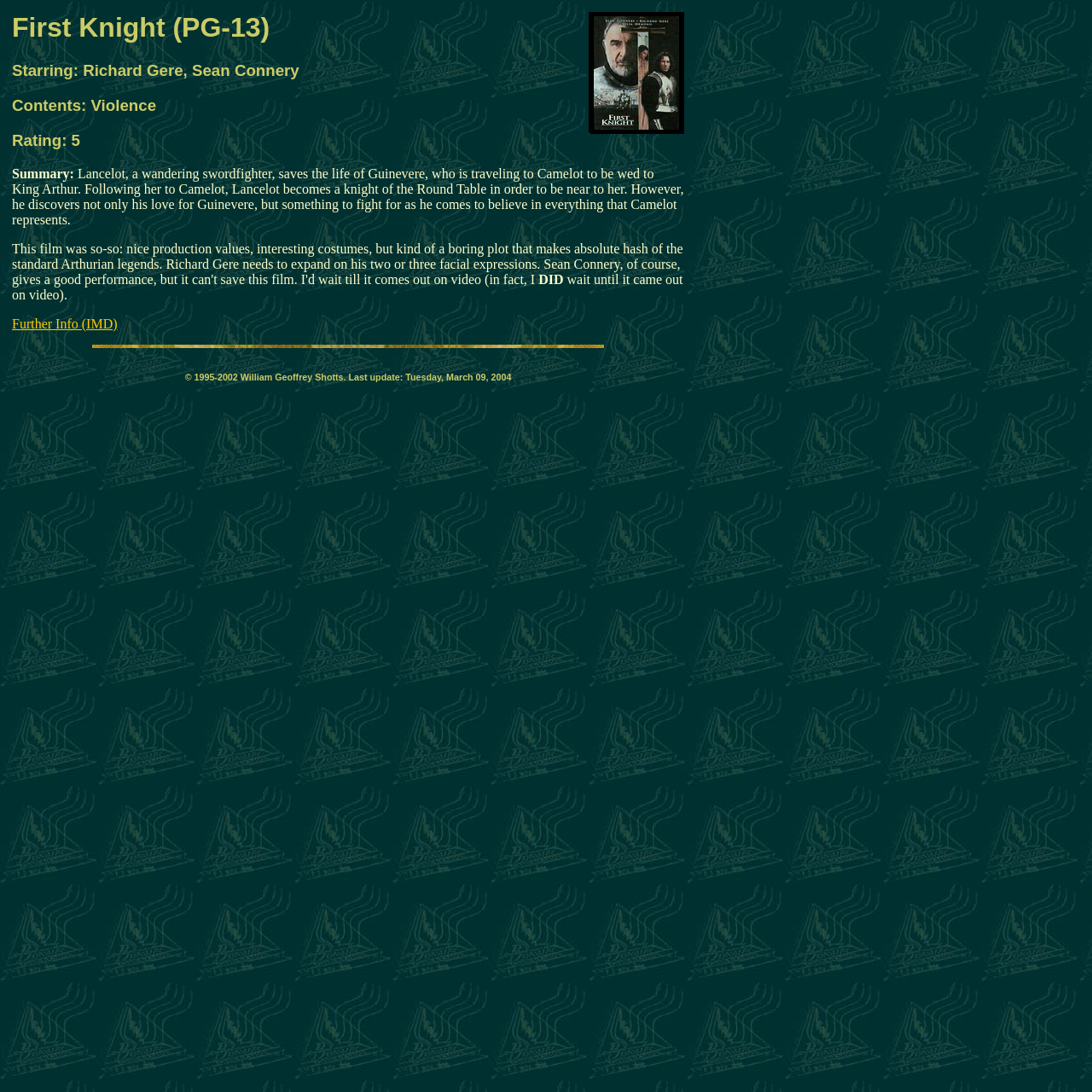What is the rating of the movie First Knight?
Respond to the question with a well-detailed and thorough answer.

The rating of the movie First Knight is mentioned in the summary section of the webpage, where it says 'Rating: 5'.